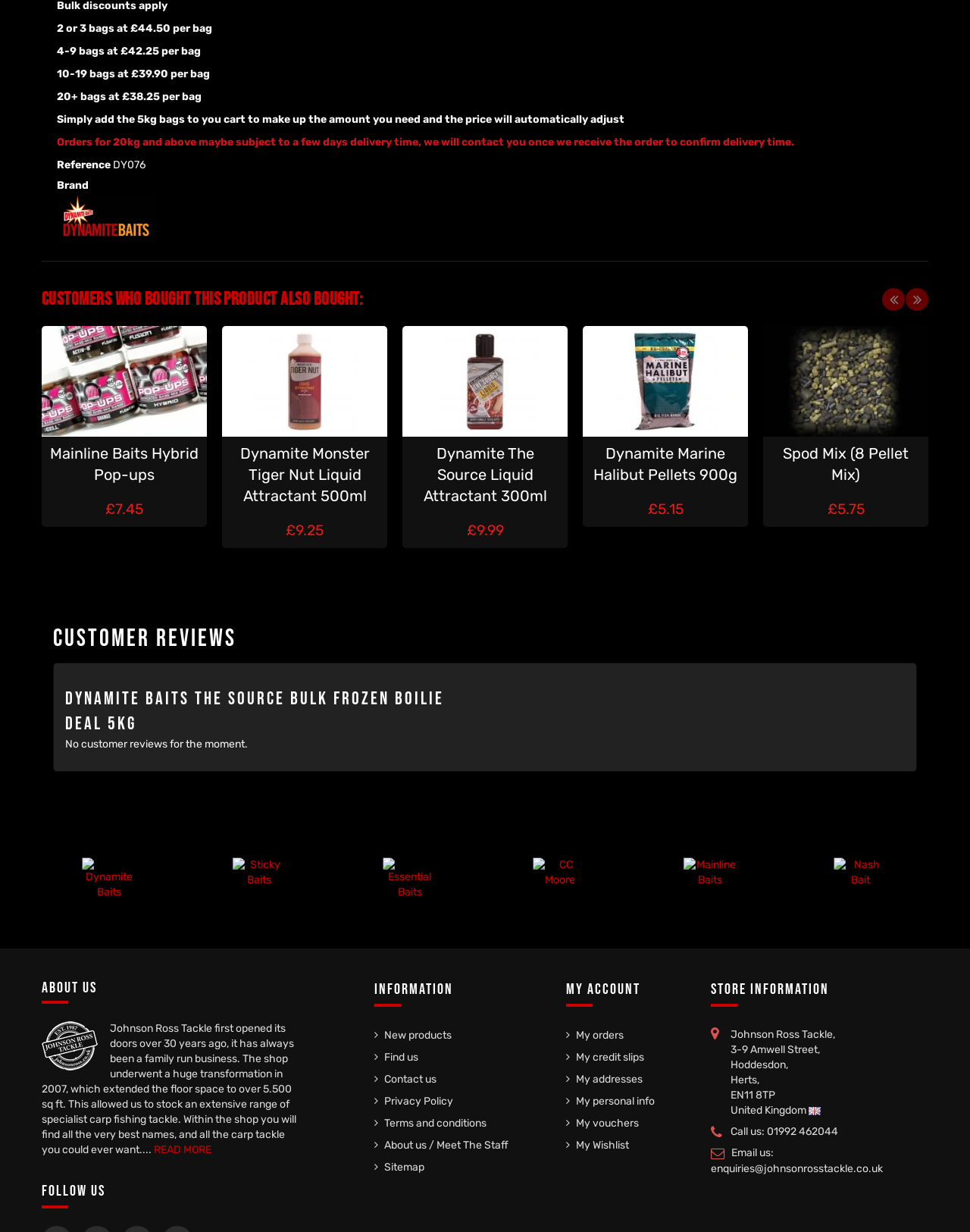Look at the image and give a detailed response to the following question: How many customer reviews are there for the product?

The webpage shows a heading 'Customer Reviews' at [0.055, 0.505, 0.945, 0.533], but below it, there is a static text 'No customer reviews for the moment.' at [0.067, 0.599, 0.255, 0.609], indicating that there are no customer reviews for the product.